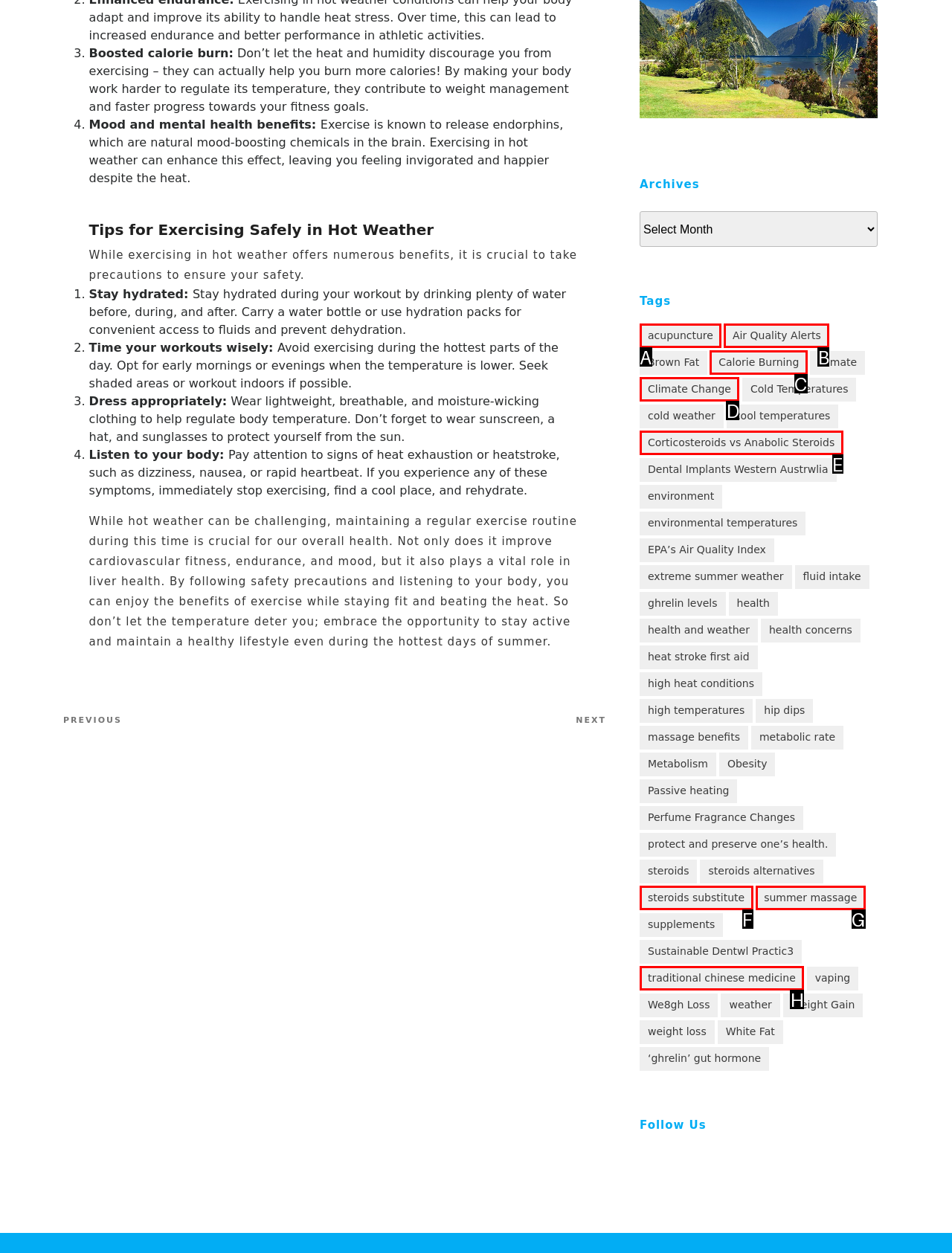To perform the task "Read the post about 'Calorie Burning'", which UI element's letter should you select? Provide the letter directly.

C